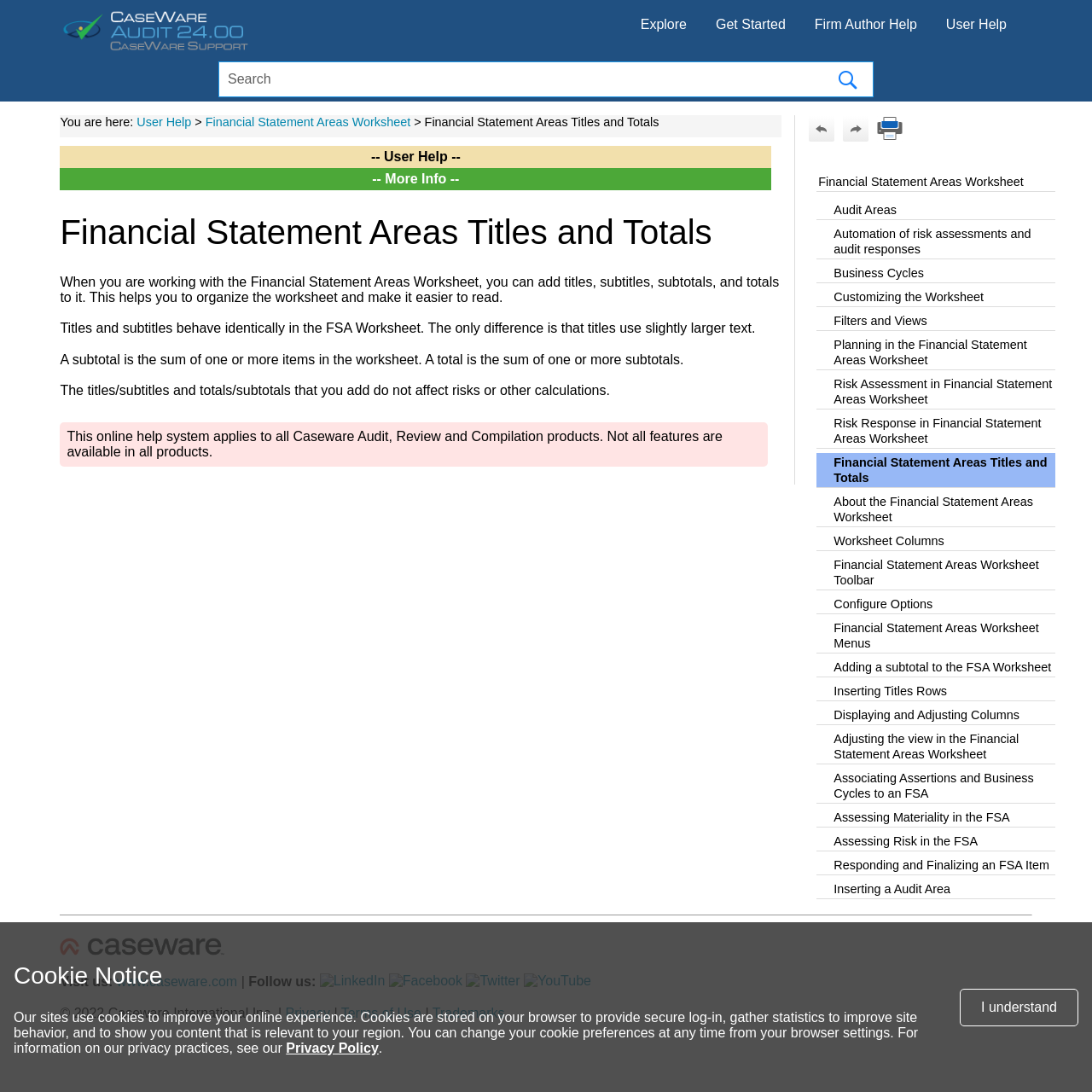Find and provide the bounding box coordinates for the UI element described with: "Financial Statement Areas Worksheet".

[0.188, 0.105, 0.376, 0.118]